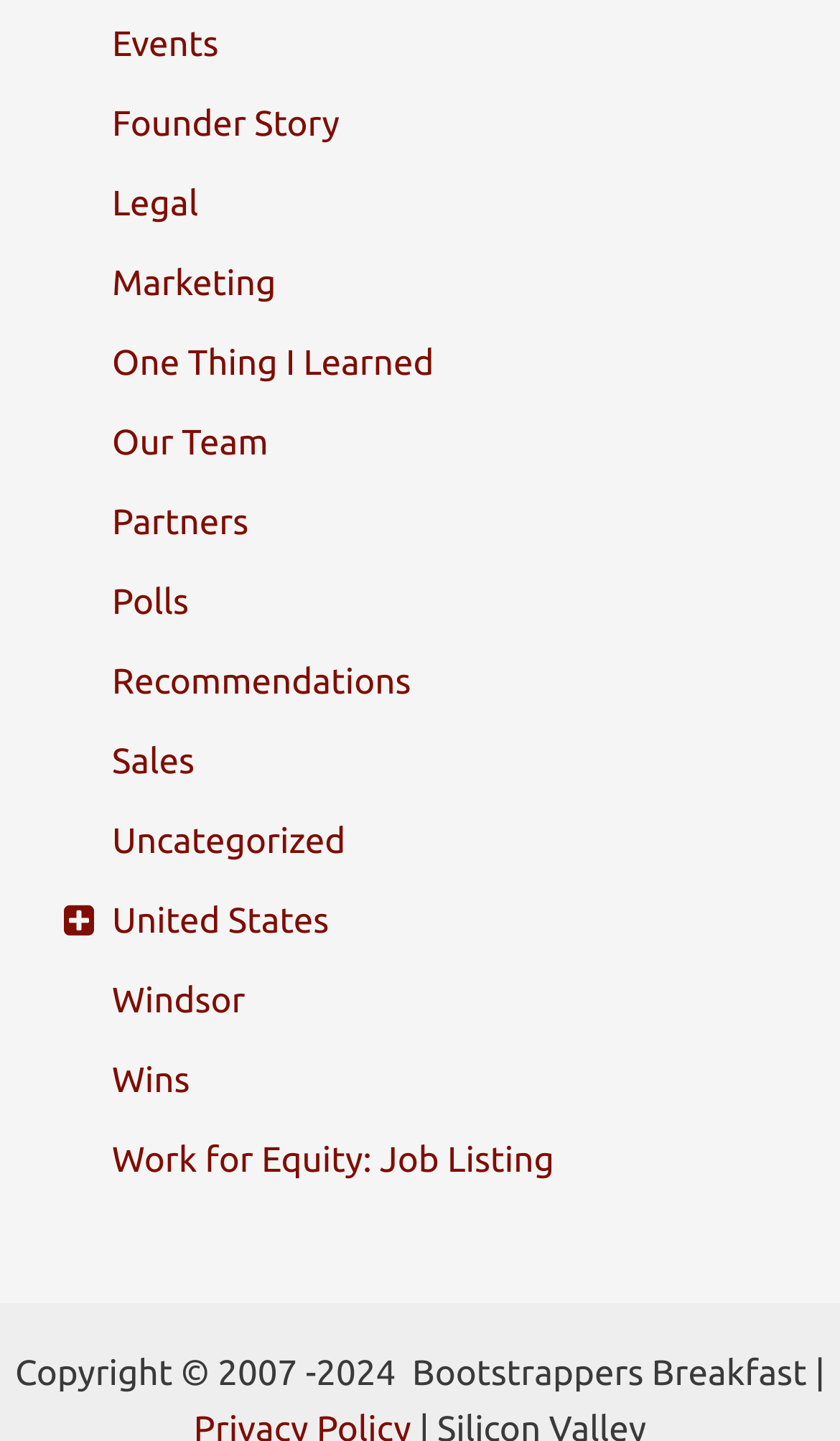What is the purpose of the 'Work for Equity: Job Listing' link?
Please look at the screenshot and answer in one word or a short phrase.

Job listing